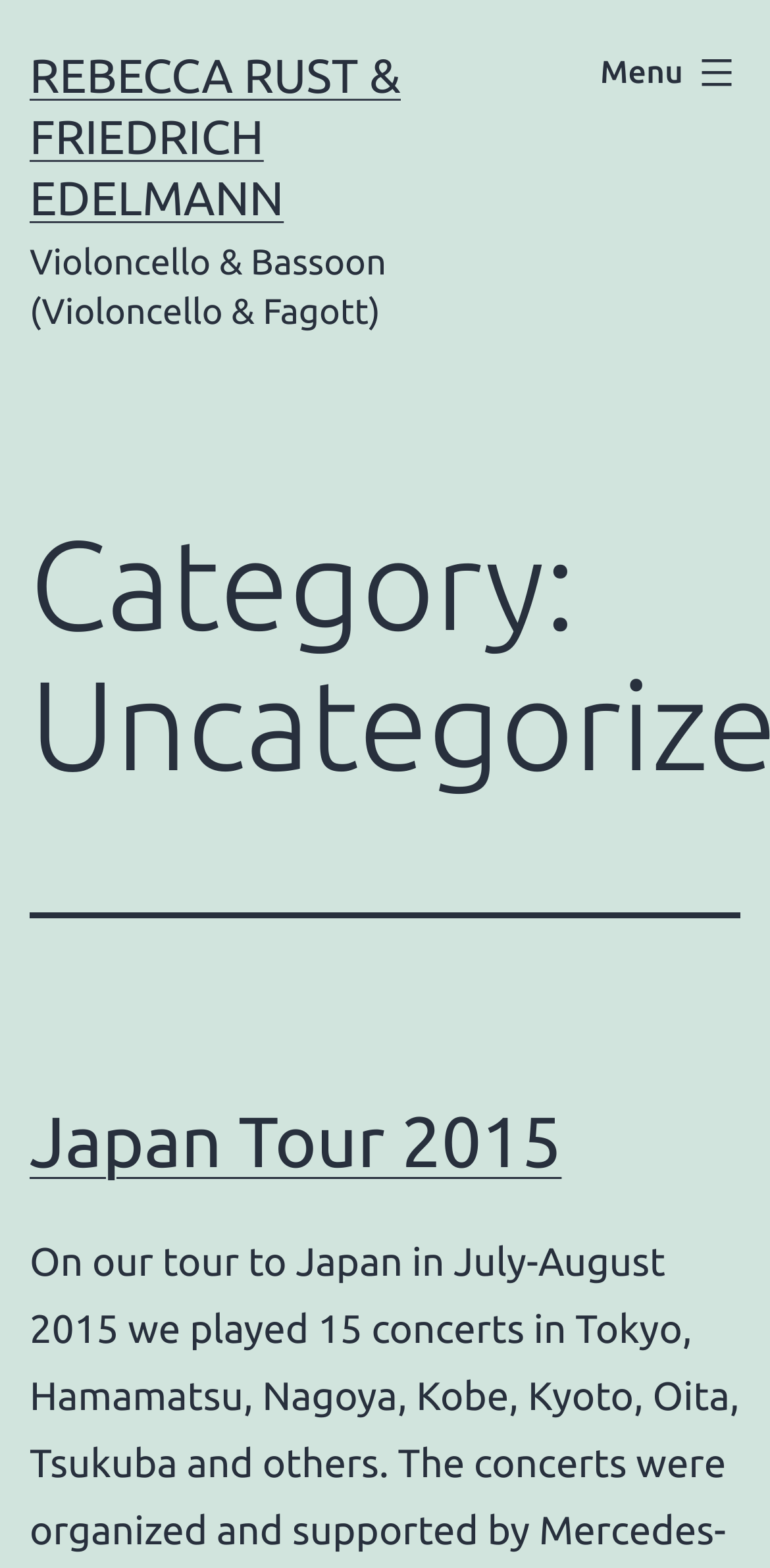Provide a comprehensive description of the webpage.

The webpage appears to be a personal website or blog for Rebecca Rust and Friedrich Edelmann, with a focus on their music performances. At the top left of the page, there is a link to the homepage labeled "REBECCA RUST & FRIEDRICH EDELMANN". Below this link, there is a static text element that reads "Violoncello & Bassoon (Violoncello & Fagott)", which suggests that the duo performs music with these instruments.

To the top right of the page, there is a button labeled "Menu" that, when expanded, controls a primary menu list. Below the menu button, there is a header section that spans most of the page width. Within this header section, there is a heading that indicates the category of the page is "Uncategorized".

Further down the page, there is another header section that takes up the full width of the page. This section contains a heading that reads "Japan Tour 2015", which is also a link to a specific page or article about their tour.